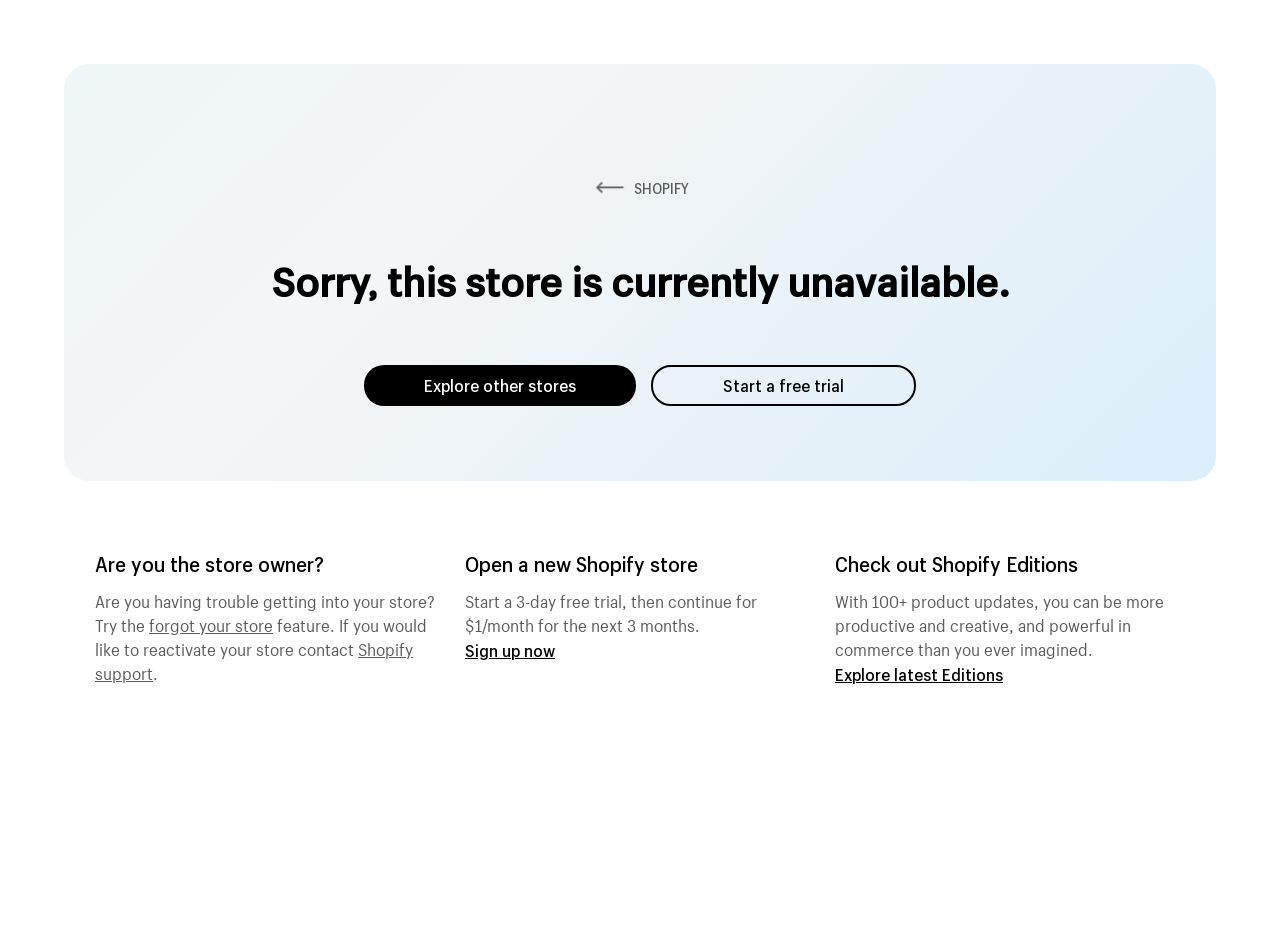What is the current status of the store?
From the details in the image, provide a complete and detailed answer to the question.

The current status of the store can be determined by looking at the heading 'Sorry, this store is currently unavailable.' which indicates that the store is not available at the moment.